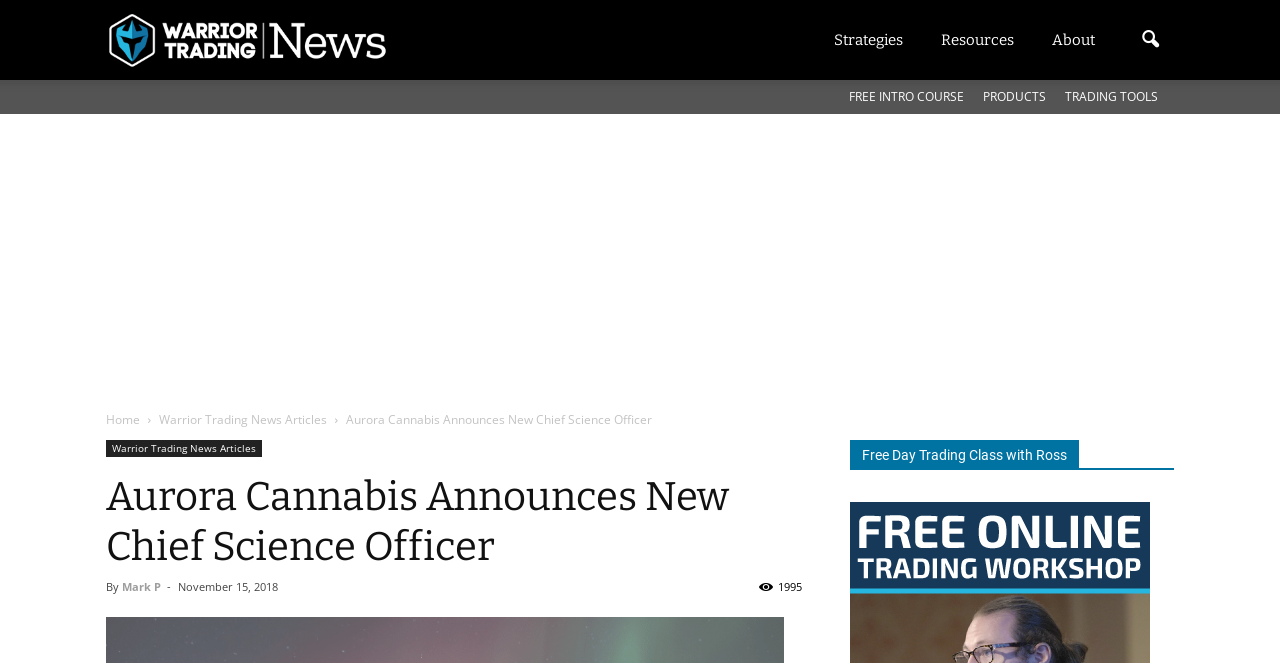What is the name of the author?
Based on the screenshot, respond with a single word or phrase.

Mark P